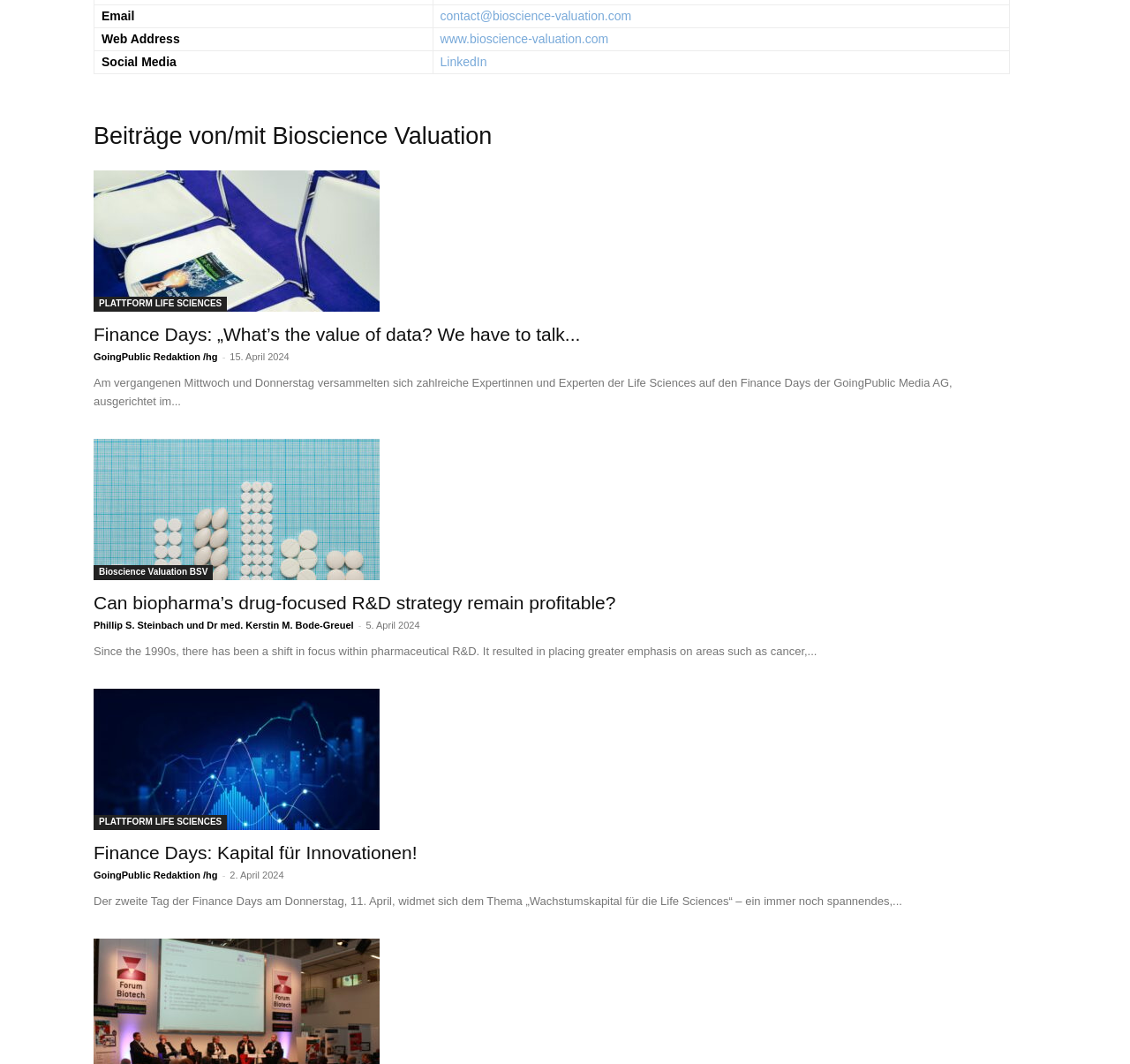Using the element description GoingPublic Redaktion /hg, predict the bounding box coordinates for the UI element. Provide the coordinates in (top-left x, top-left y, bottom-right x, bottom-right y) format with values ranging from 0 to 1.

[0.083, 0.817, 0.193, 0.827]